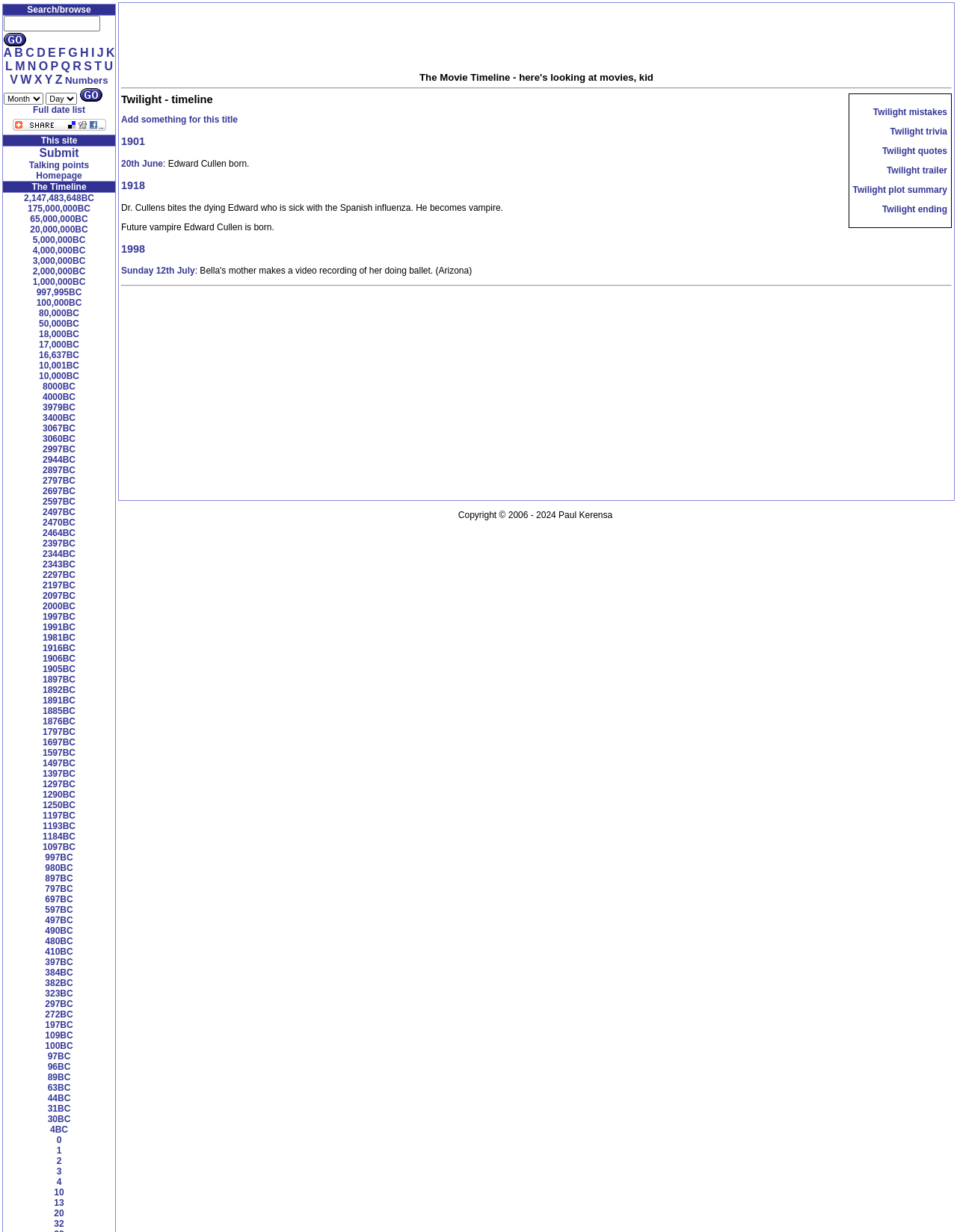What is the function of the 'Submit' button?
Refer to the screenshot and answer in one word or phrase.

Submit search query